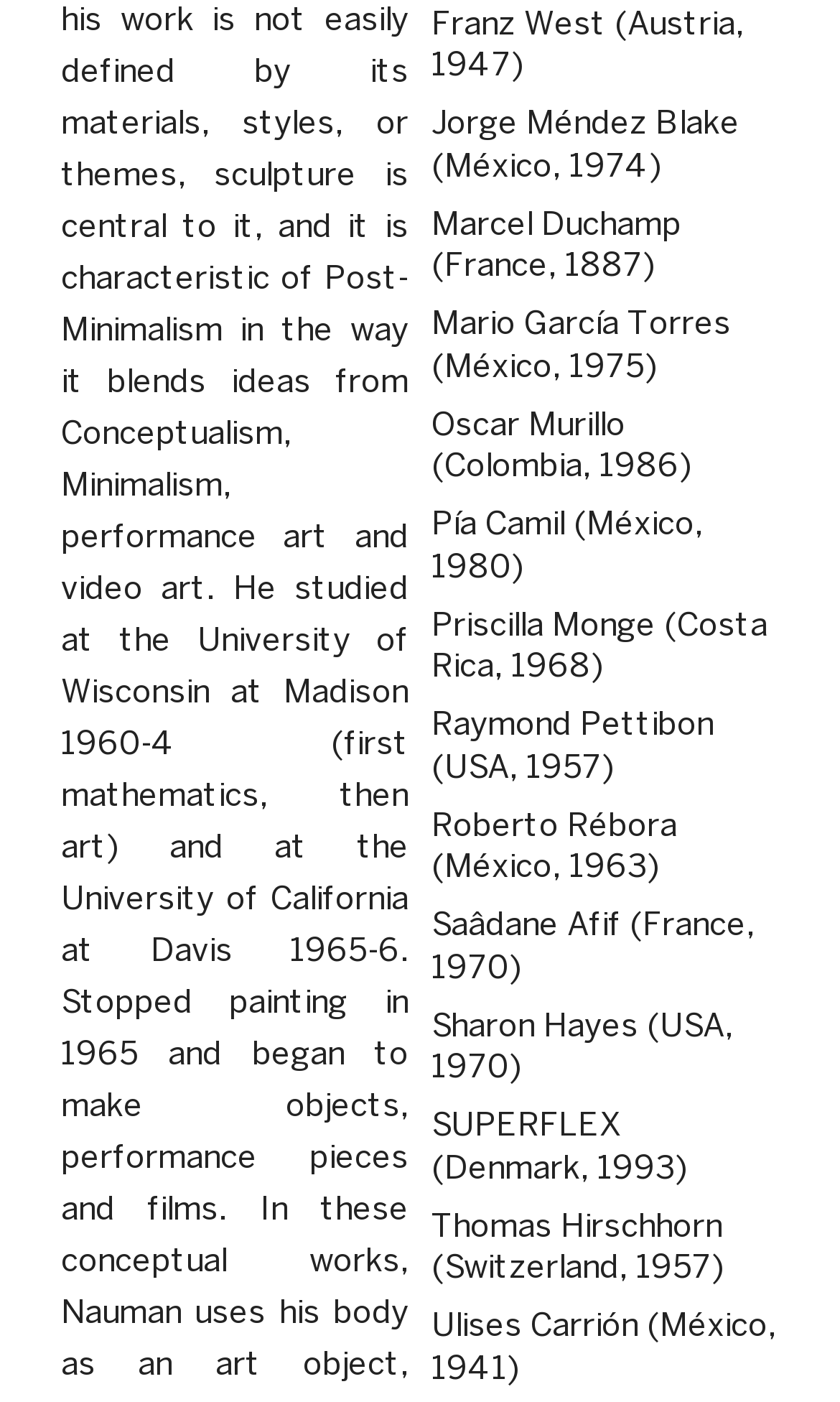Answer the question in one word or a short phrase:
What is the nationality of the artist listed last?

Mexico